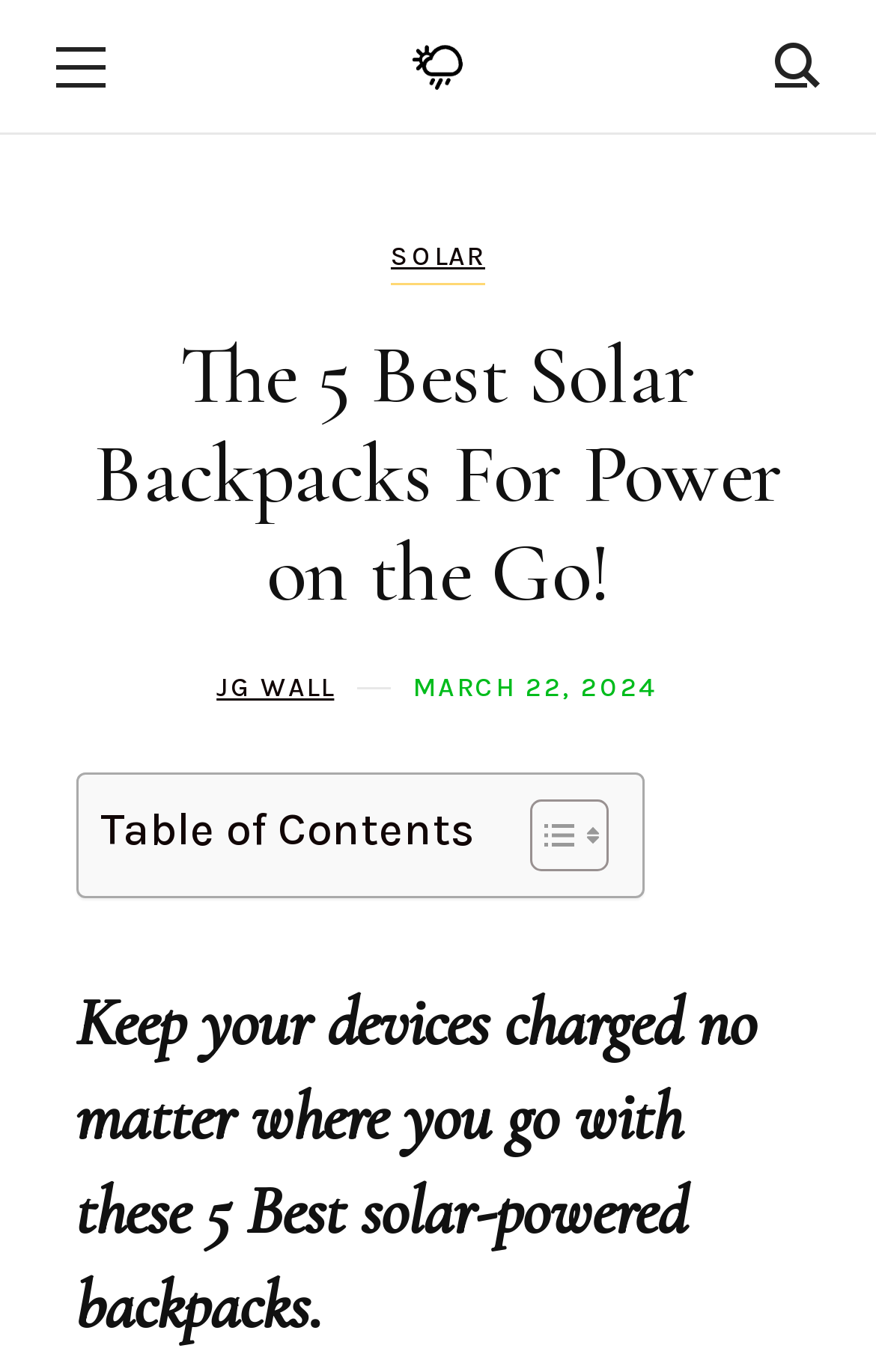Extract the bounding box for the UI element that matches this description: "JG Wall".

[0.247, 0.49, 0.382, 0.513]